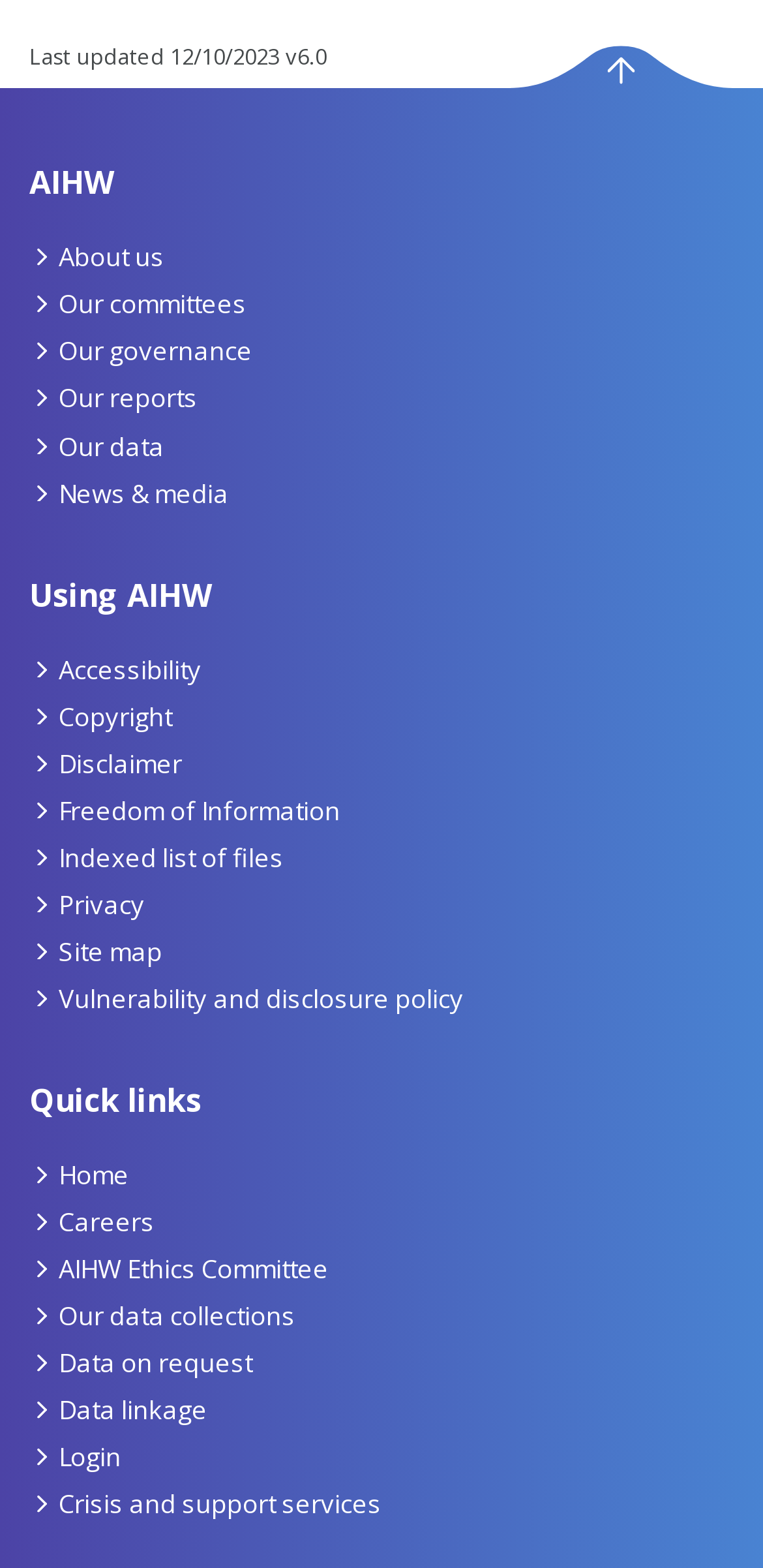Please find the bounding box coordinates of the clickable region needed to complete the following instruction: "Go to About us". The bounding box coordinates must consist of four float numbers between 0 and 1, i.e., [left, top, right, bottom].

[0.038, 0.151, 0.215, 0.177]